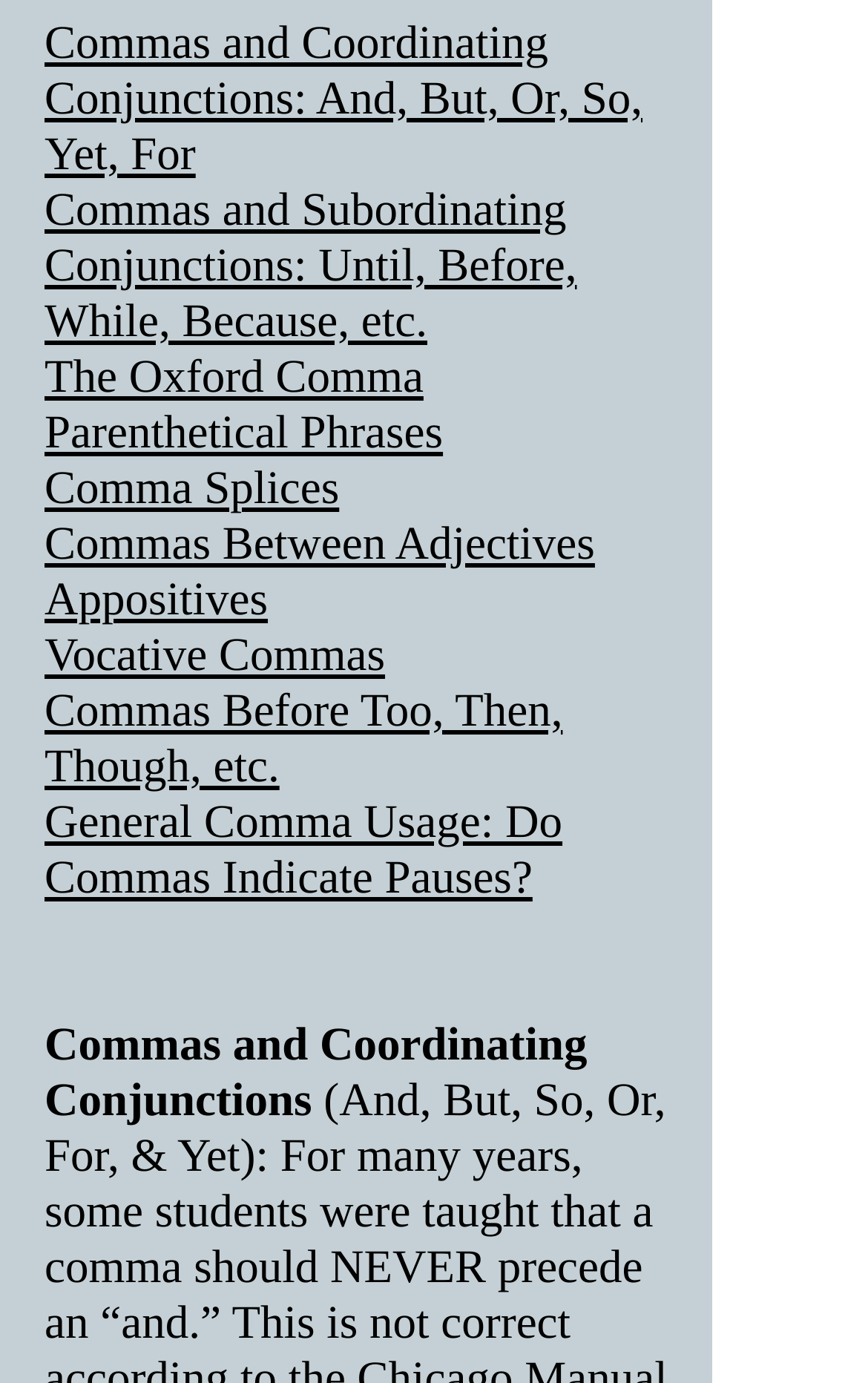Locate the bounding box coordinates of the segment that needs to be clicked to meet this instruction: "Learn about General Comma Usage".

[0.051, 0.576, 0.648, 0.653]